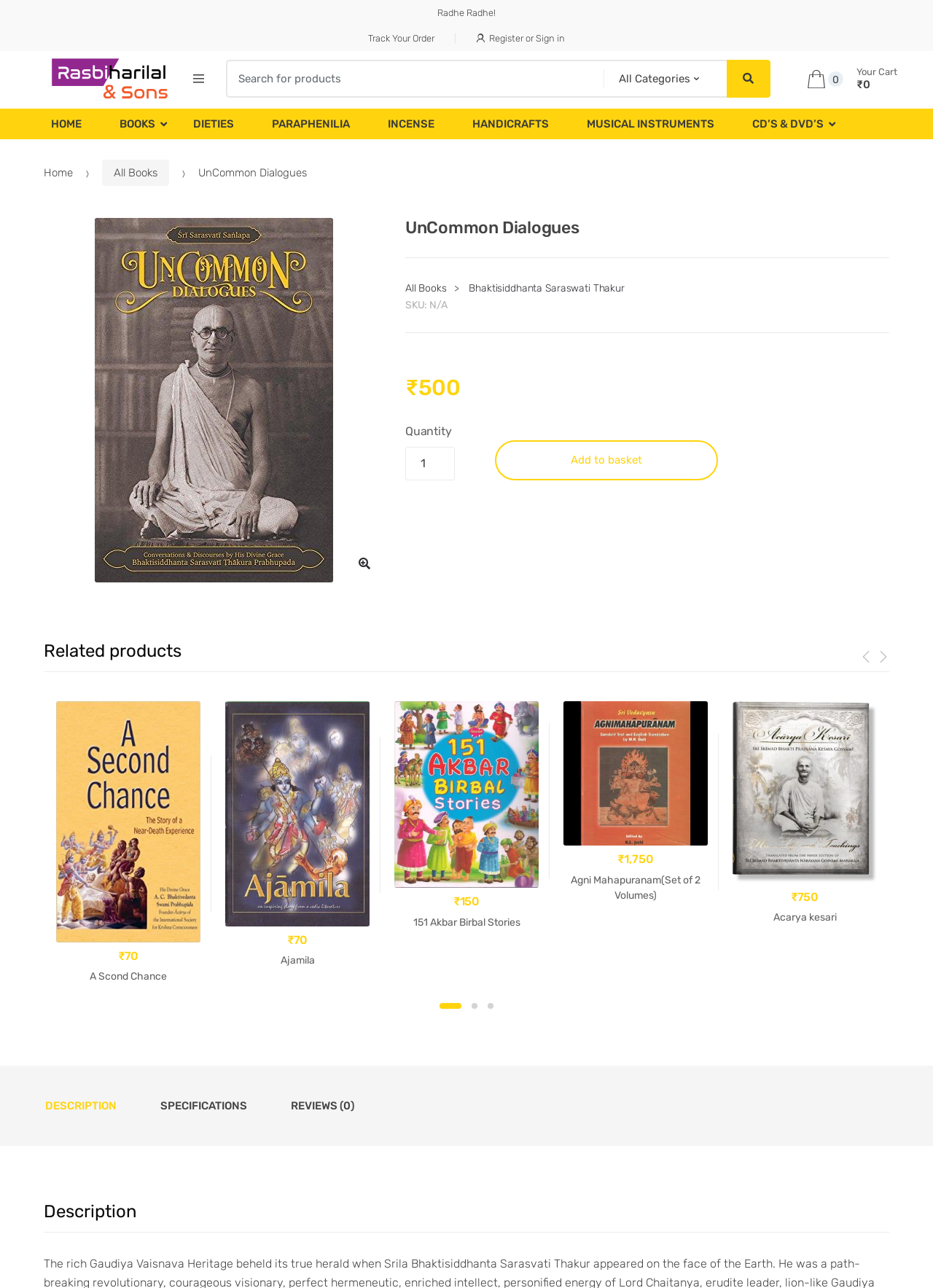Extract the bounding box coordinates of the UI element described by: "Books". The coordinates should include four float numbers ranging from 0 to 1, e.g., [left, top, right, bottom].

[0.128, 0.091, 0.166, 0.101]